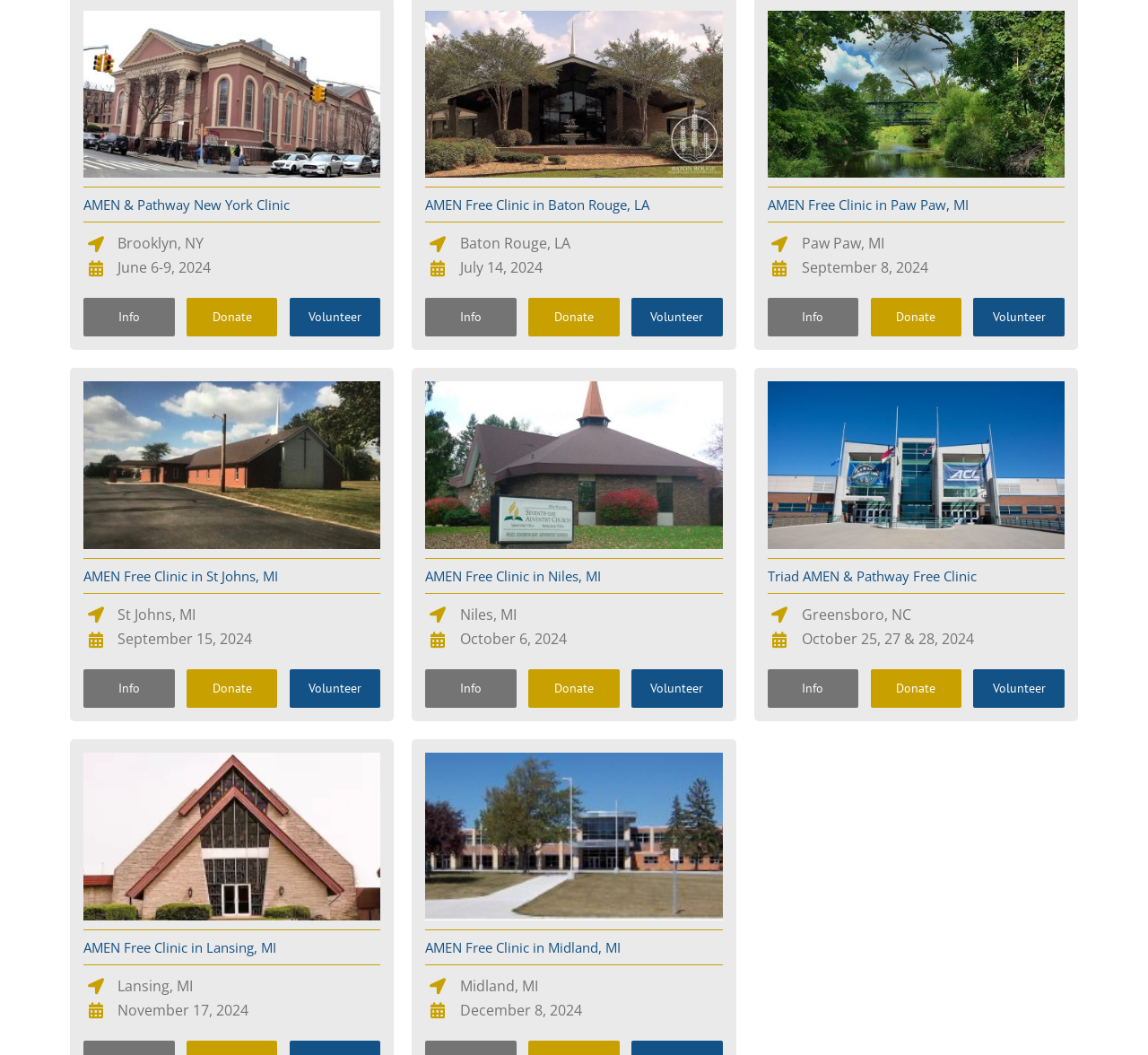Highlight the bounding box coordinates of the region I should click on to meet the following instruction: "Click the 'Info' link for AMEN & Pathway New York Clinic".

[0.073, 0.283, 0.152, 0.319]